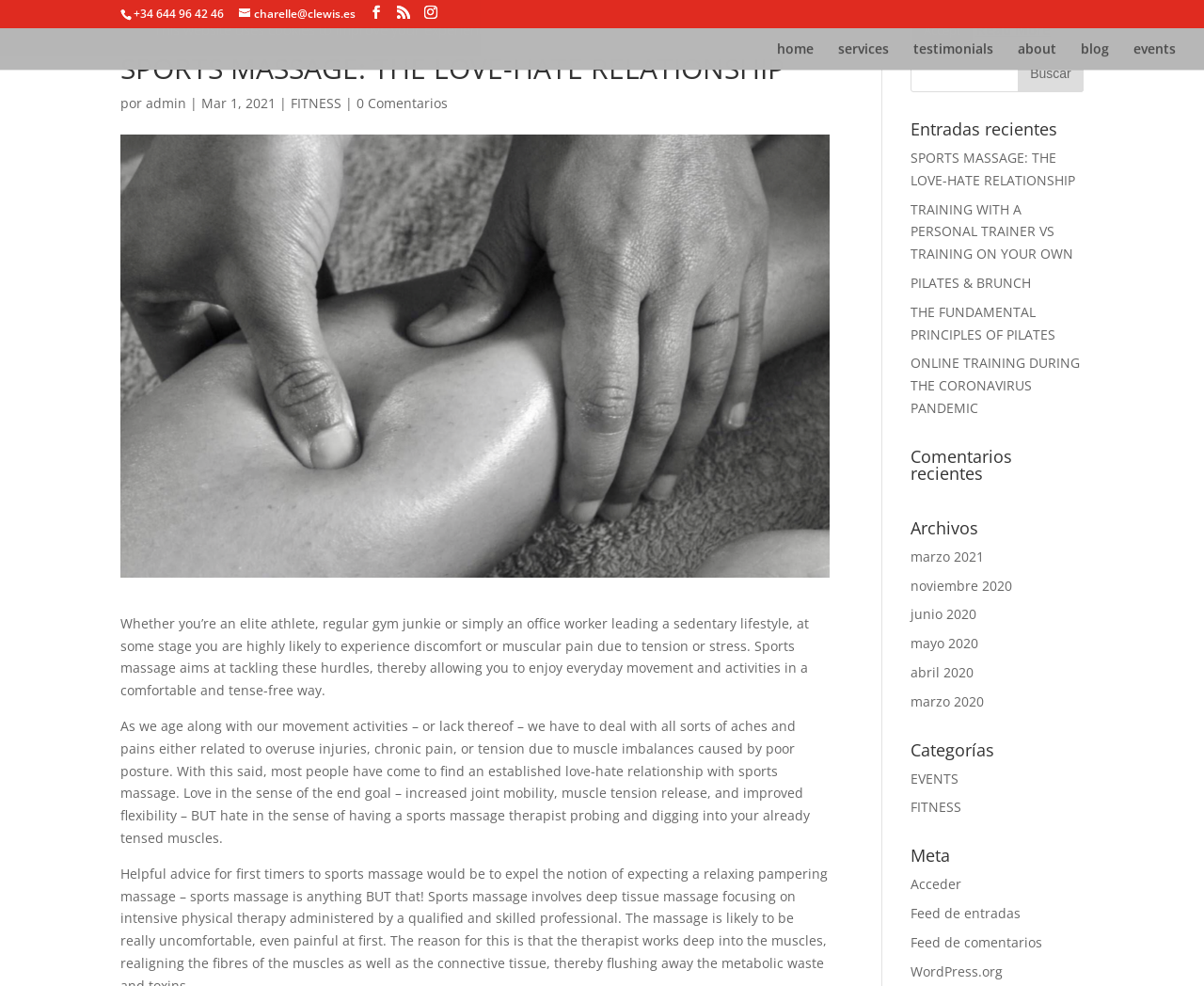Provide a one-word or short-phrase answer to the question:
What are the recent entries on the webpage?

SPORTS MASSAGE, TRAINING WITH A PERSONAL TRAINER, etc.